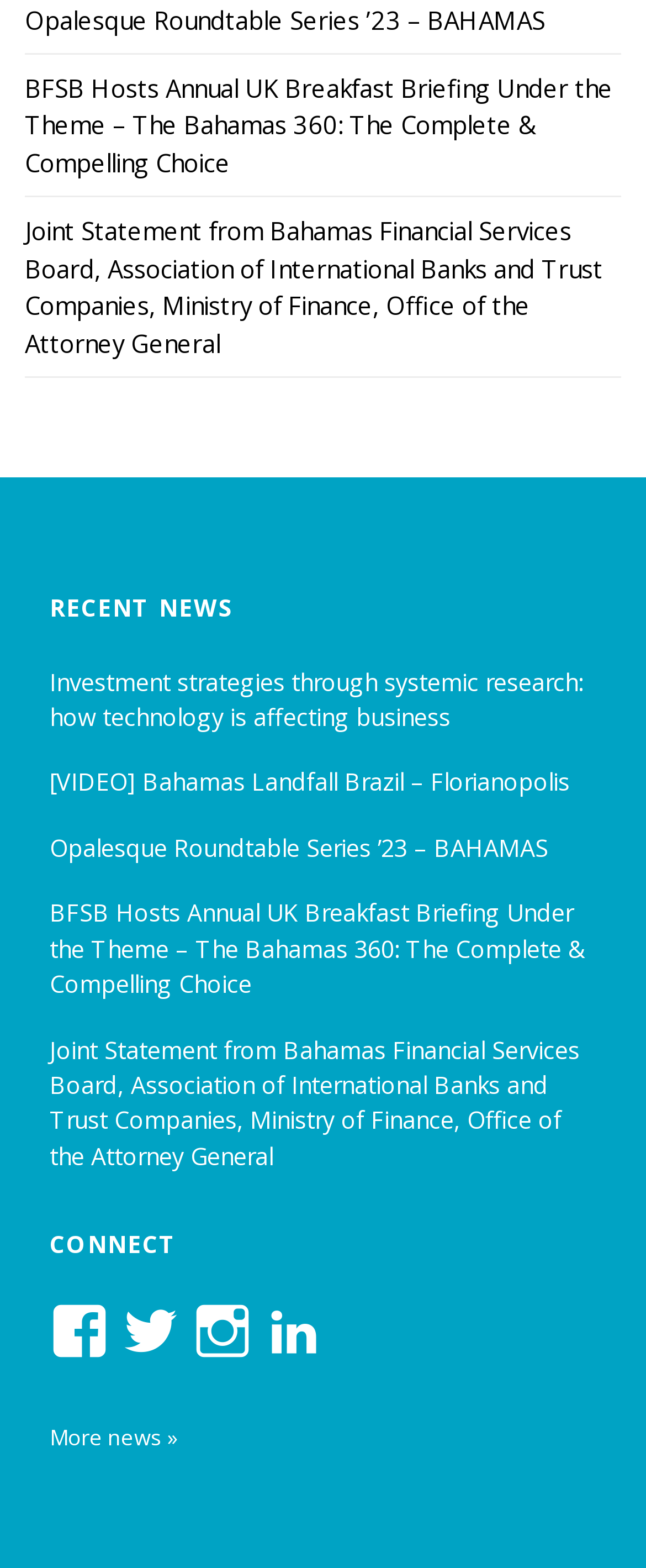How many social media links are there?
Examine the image and give a concise answer in one word or a short phrase.

4